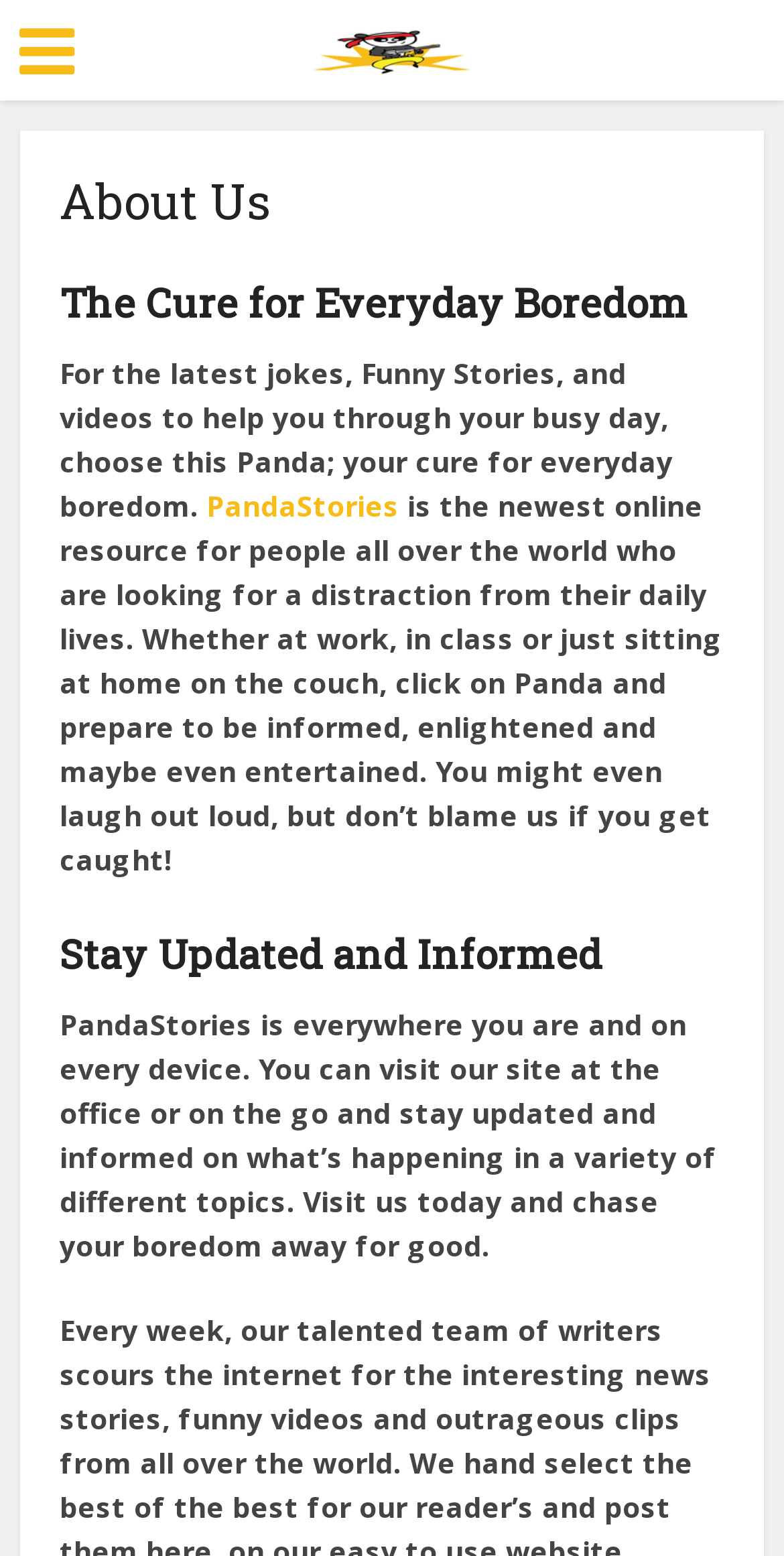What is the purpose of this website?
Please answer the question as detailed as possible based on the image.

The website is described as 'The Cure for Everyday Boredom', and the text explains that it is designed to provide a distraction from daily life, implying that its purpose is to cure boredom.